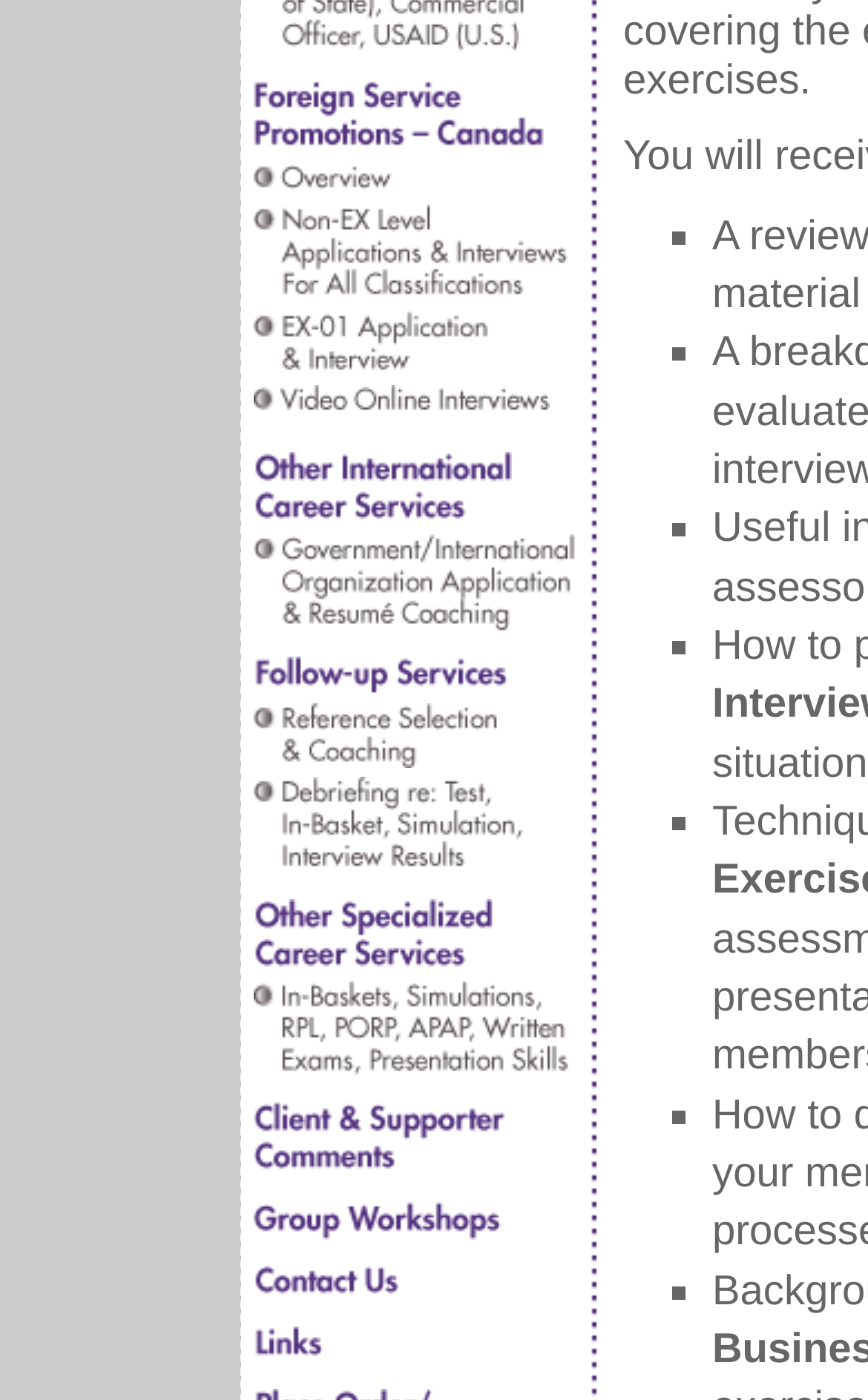Give a one-word or phrase response to the following question: How many links are there on the page?

22